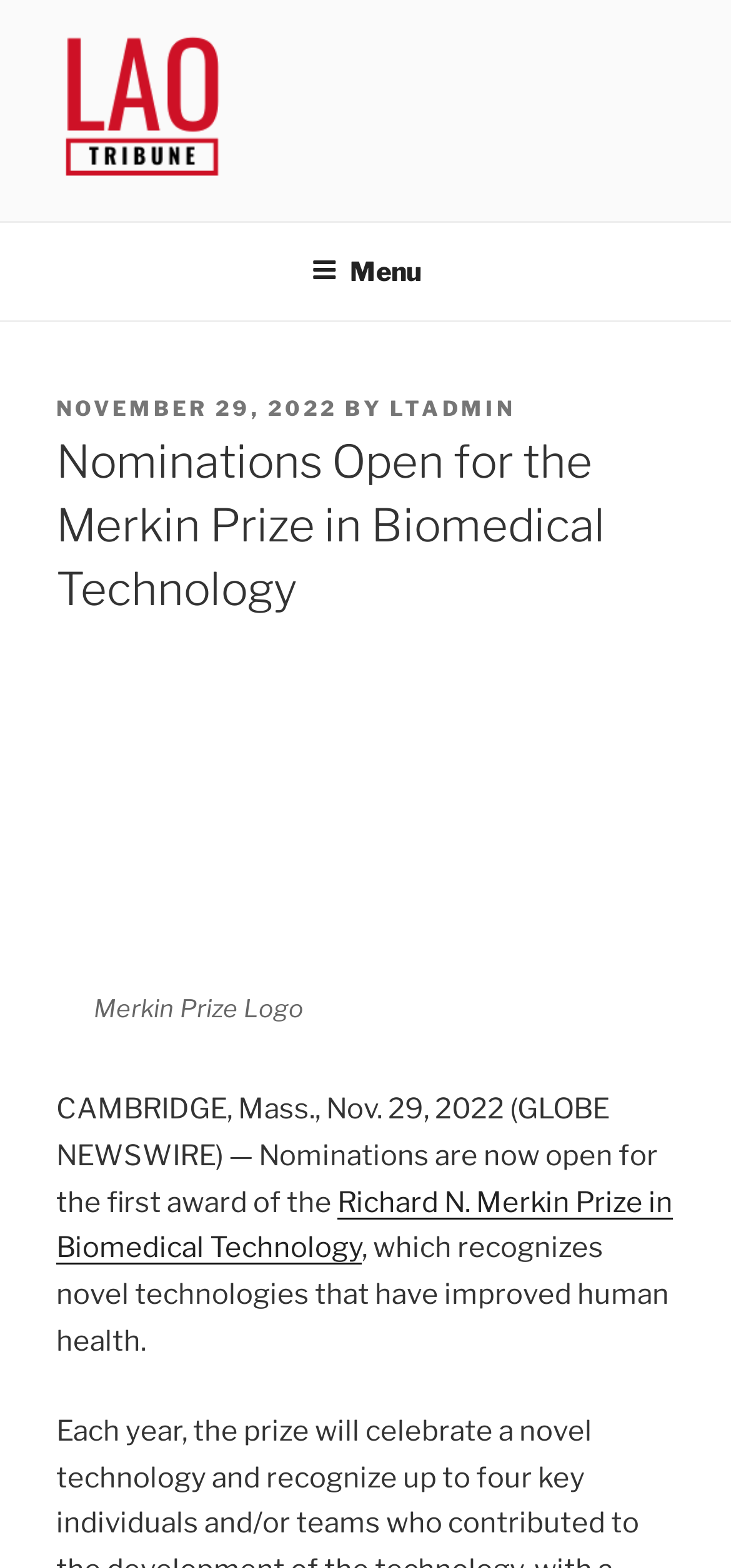Please reply with a single word or brief phrase to the question: 
What is the date of the posted article?

NOVEMBER 29, 2022